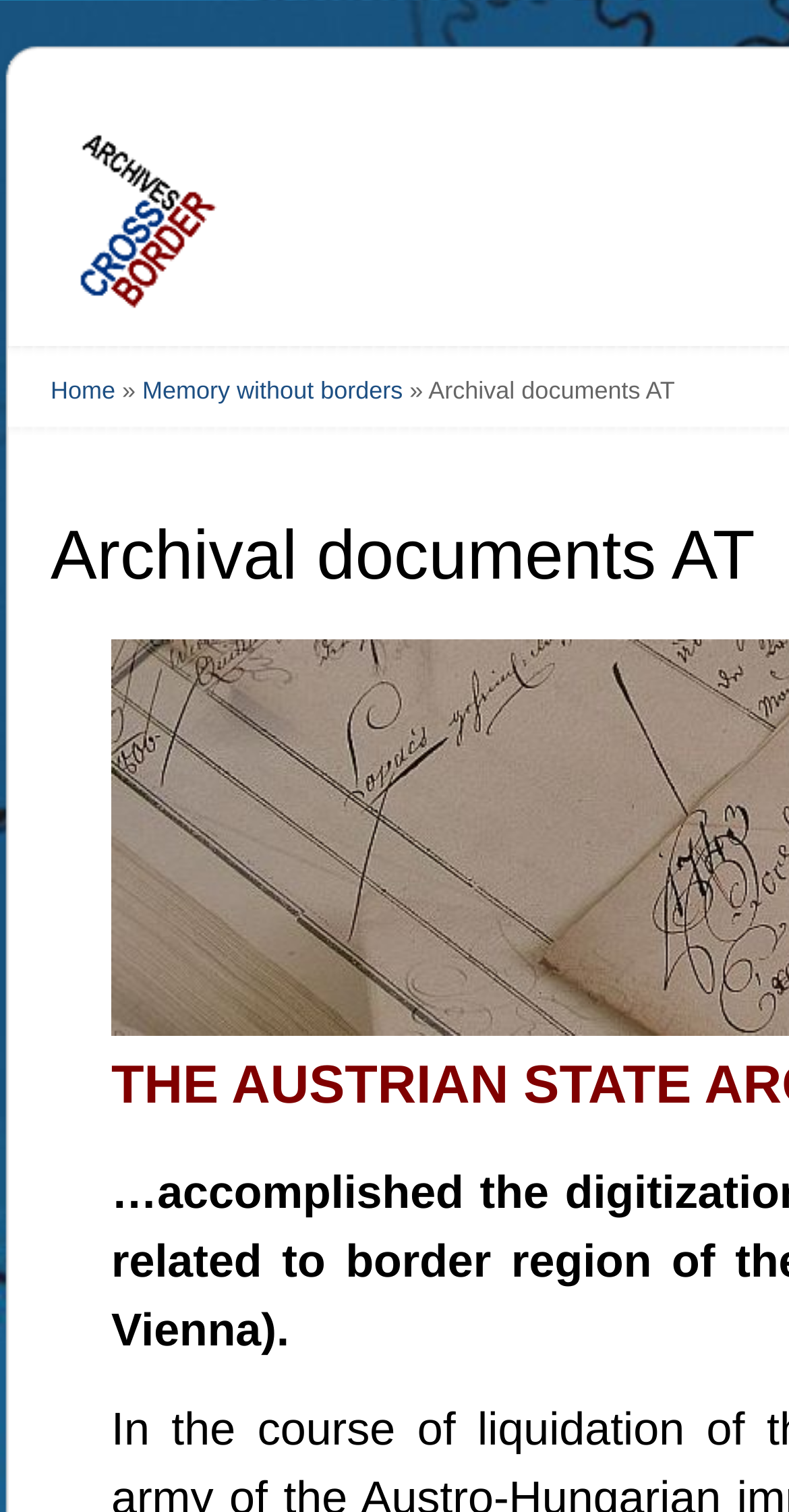How many links are there in the top navigation?
Please provide a single word or phrase as your answer based on the image.

3